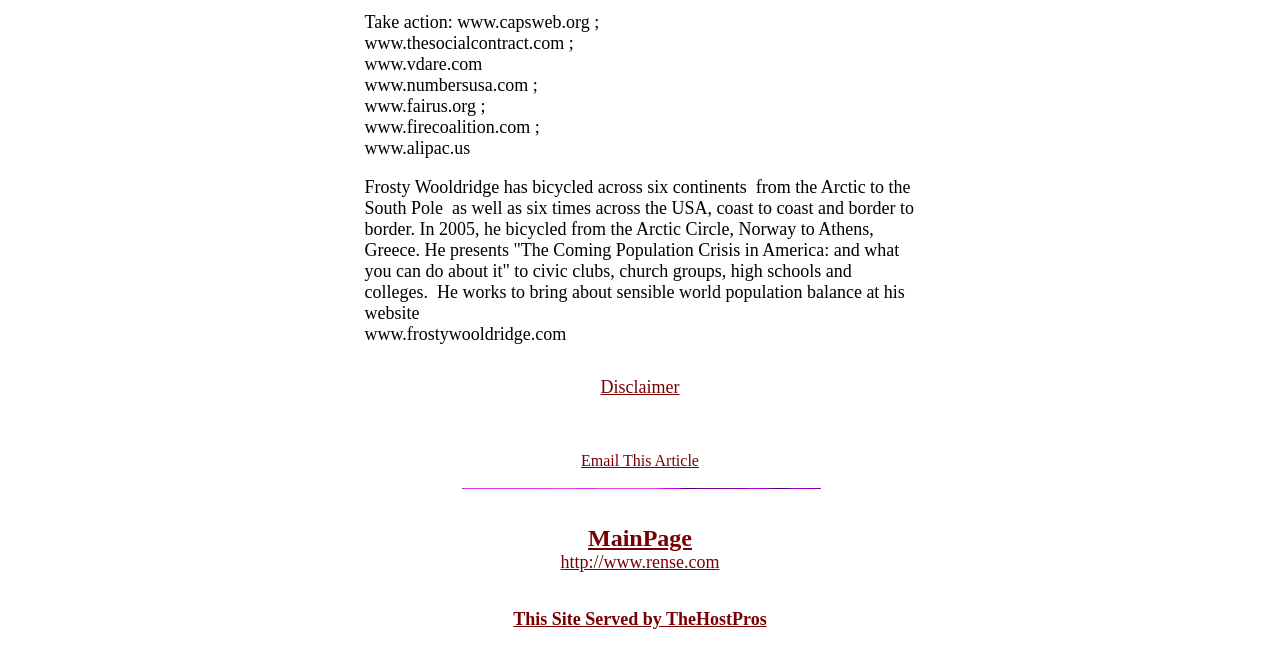Please answer the following question using a single word or phrase: 
What is the website of Frosty Wooldridge?

www.frostywooldridge.com